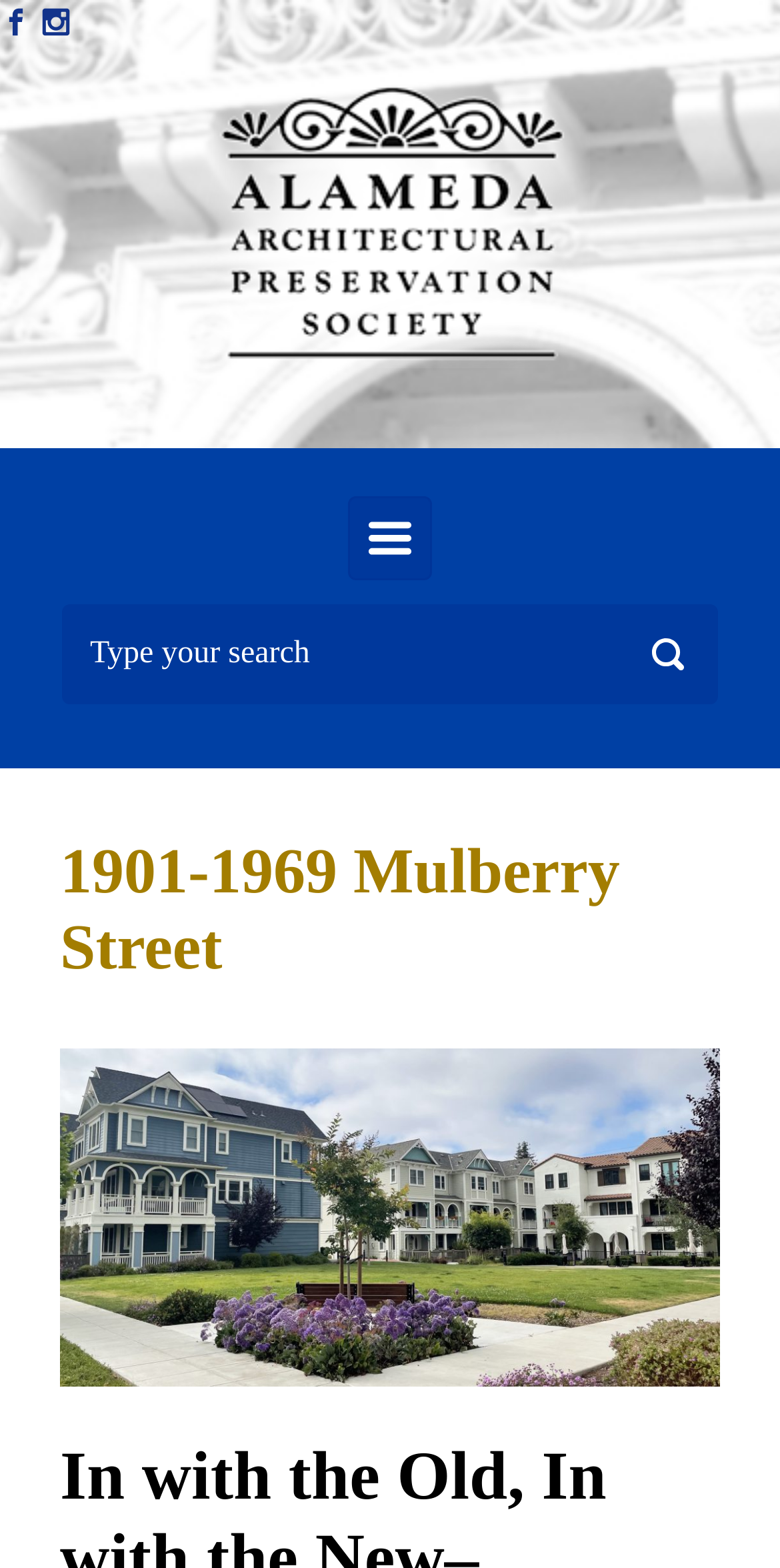Determine the bounding box for the HTML element described here: "aria-label="Search" name="s" placeholder="Type your search"". The coordinates should be given as [left, top, right, bottom] with each number being a float between 0 and 1.

[0.079, 0.385, 0.921, 0.449]